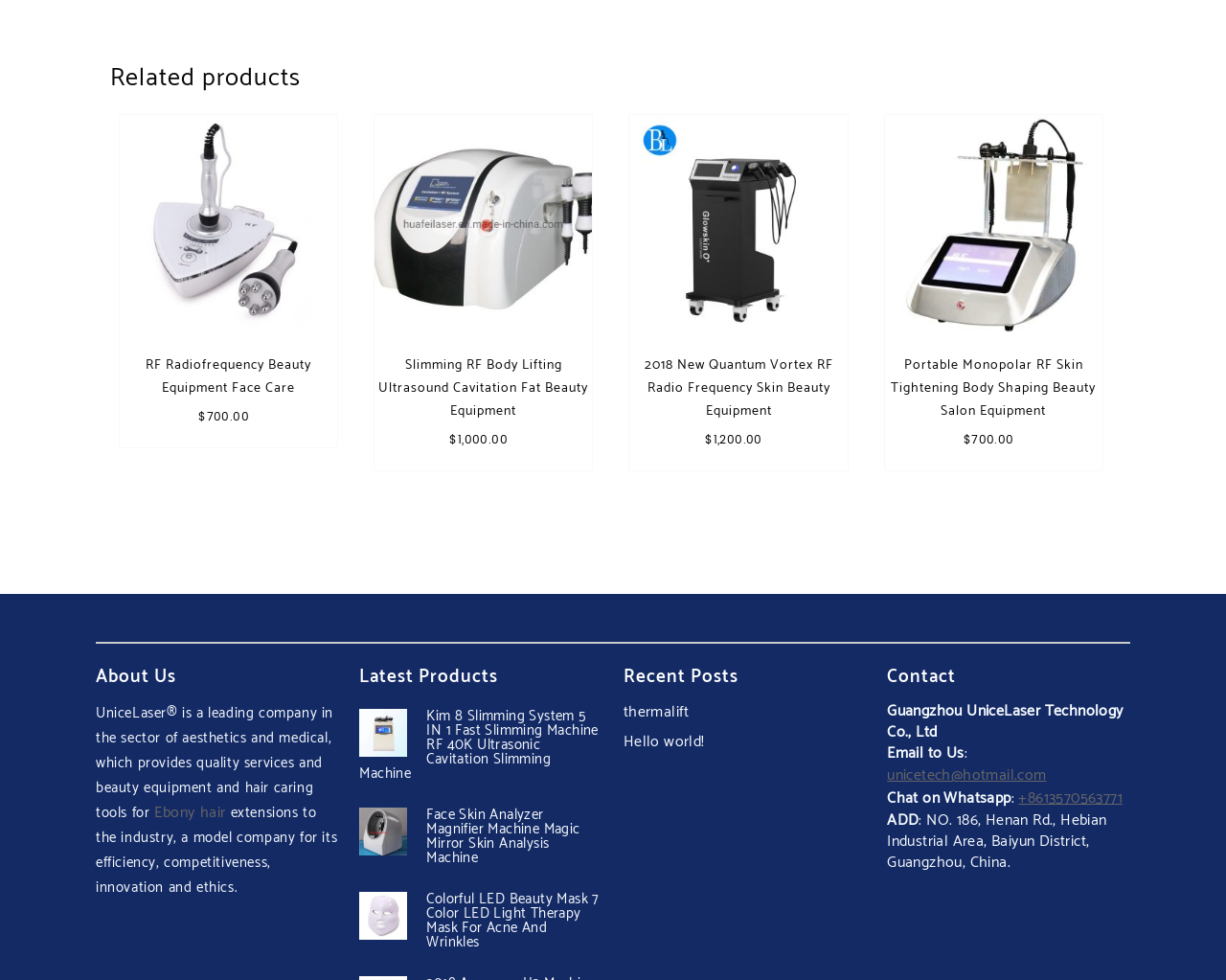What is the price of RF Radiofrequency Beauty Equipment Face Care?
Using the information presented in the image, please offer a detailed response to the question.

I found the link 'RF Radiofrequency Beauty Equipment Face Care $700.00' which contains the price information.